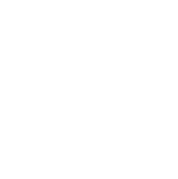How many pieces are in the wrench set?
Answer the question with a single word or phrase by looking at the picture.

8